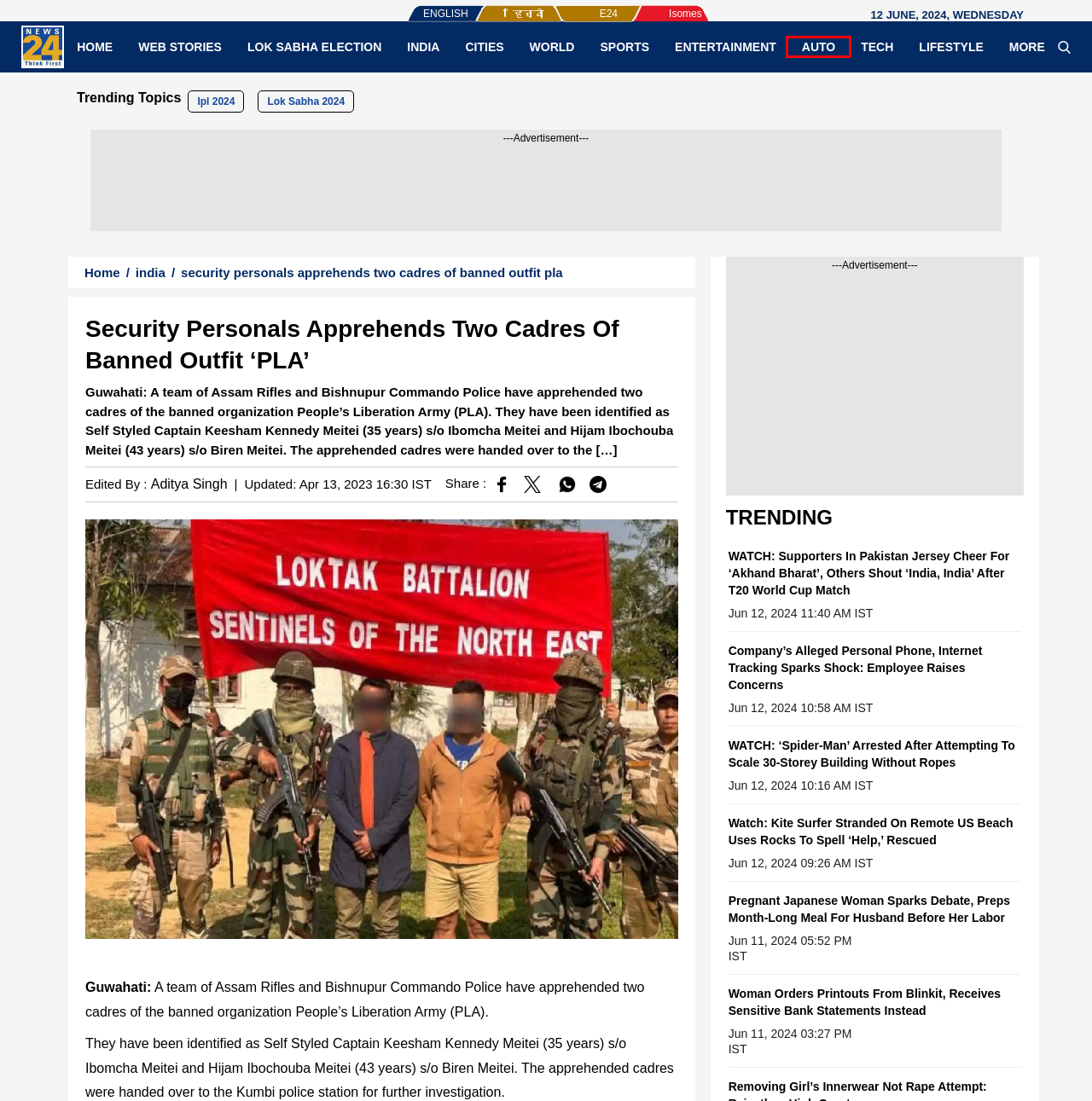Given a webpage screenshot featuring a red rectangle around a UI element, please determine the best description for the new webpage that appears after the element within the bounding box is clicked. The options are:
A. India News: Latest India News, Politics News, Current Affairs
B. Kite Surfer Uses Rocks To Spell 'Help' On Remote Beach
C. lok sabha 2024 Archives - News24
D. Stories Archive - News24
E. Auto News: Latest Cars & Bike News, Latest Automobile Industry News
F. Employee Alleges Company's Personal Phone, Internet Monitoring
G. Woman Receives Bank Statements Instead of Printout on blinkit
H. IPL 2024 Archives - News24

E